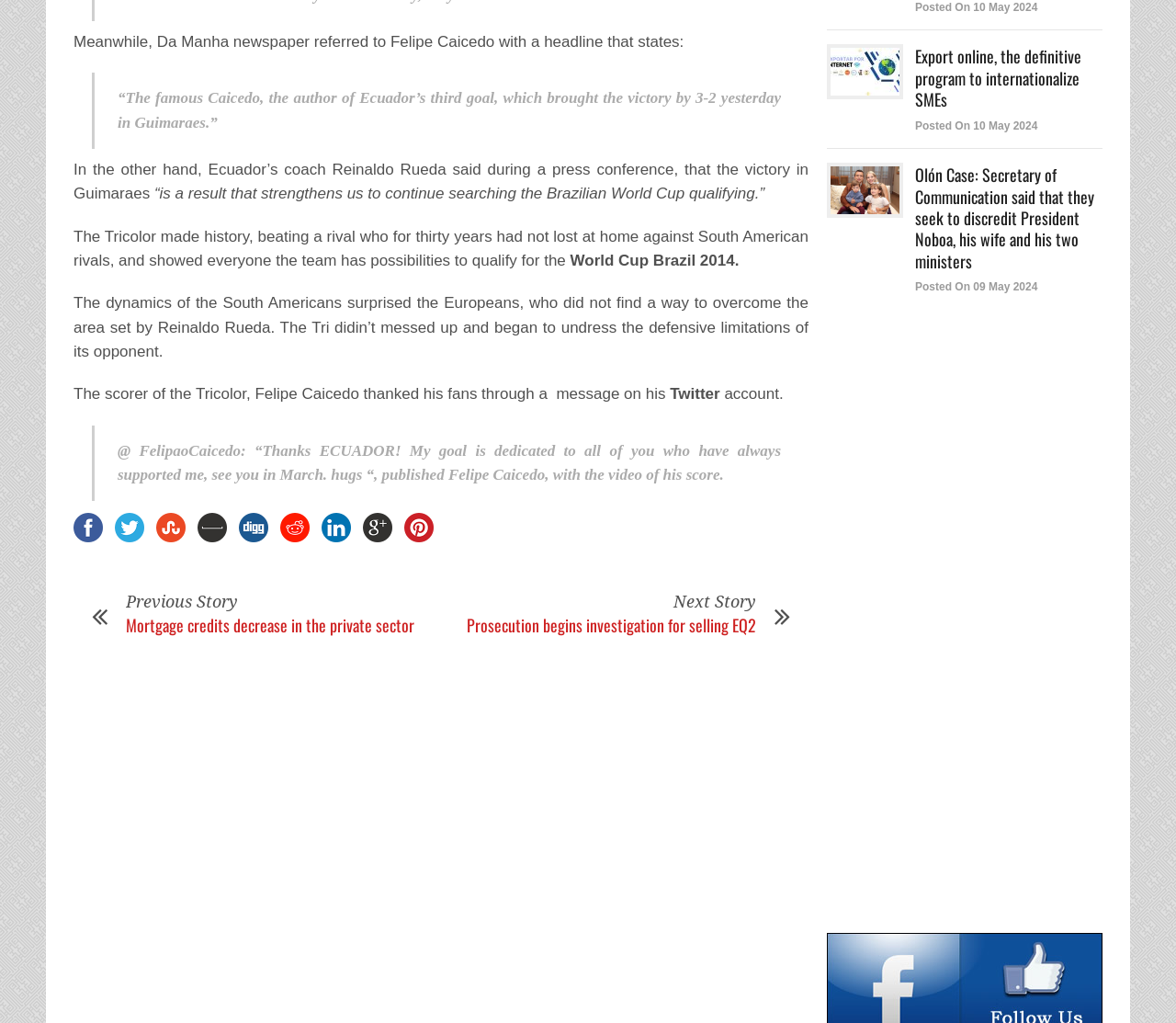Identify the bounding box of the HTML element described here: "aria-label="Advertisement" name="aswift_1" title="Advertisement"". Provide the coordinates as four float numbers between 0 and 1: [left, top, right, bottom].

[0.703, 0.334, 0.938, 0.873]